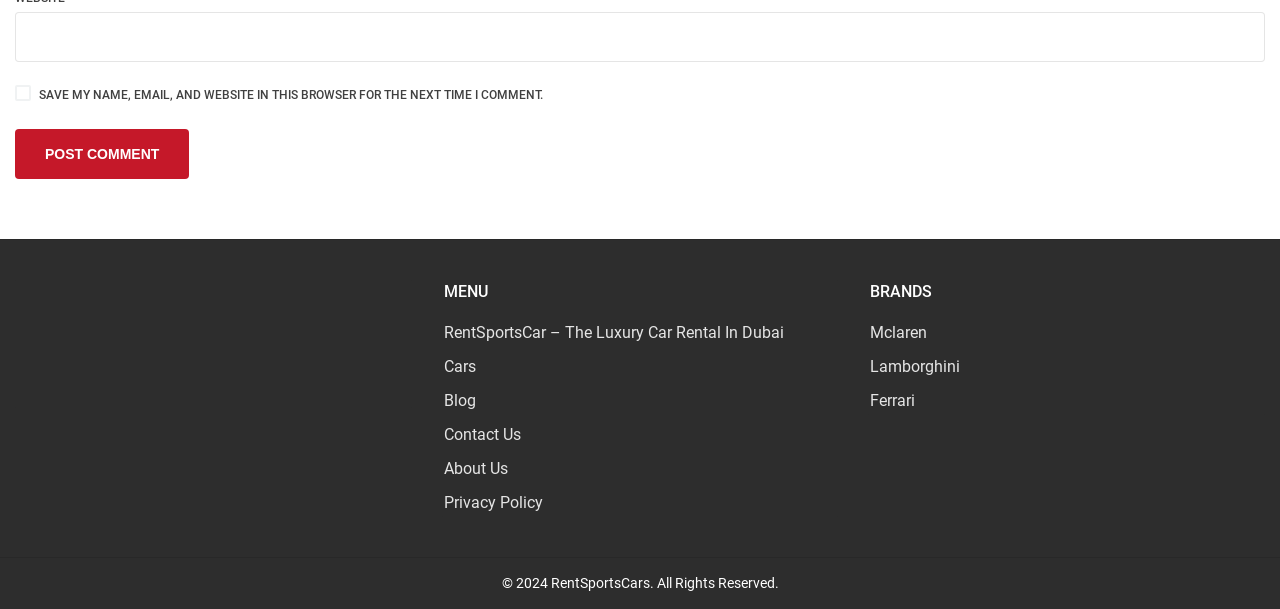Pinpoint the bounding box coordinates of the area that must be clicked to complete this instruction: "Go to RentSportsCar homepage".

[0.347, 0.53, 0.612, 0.561]